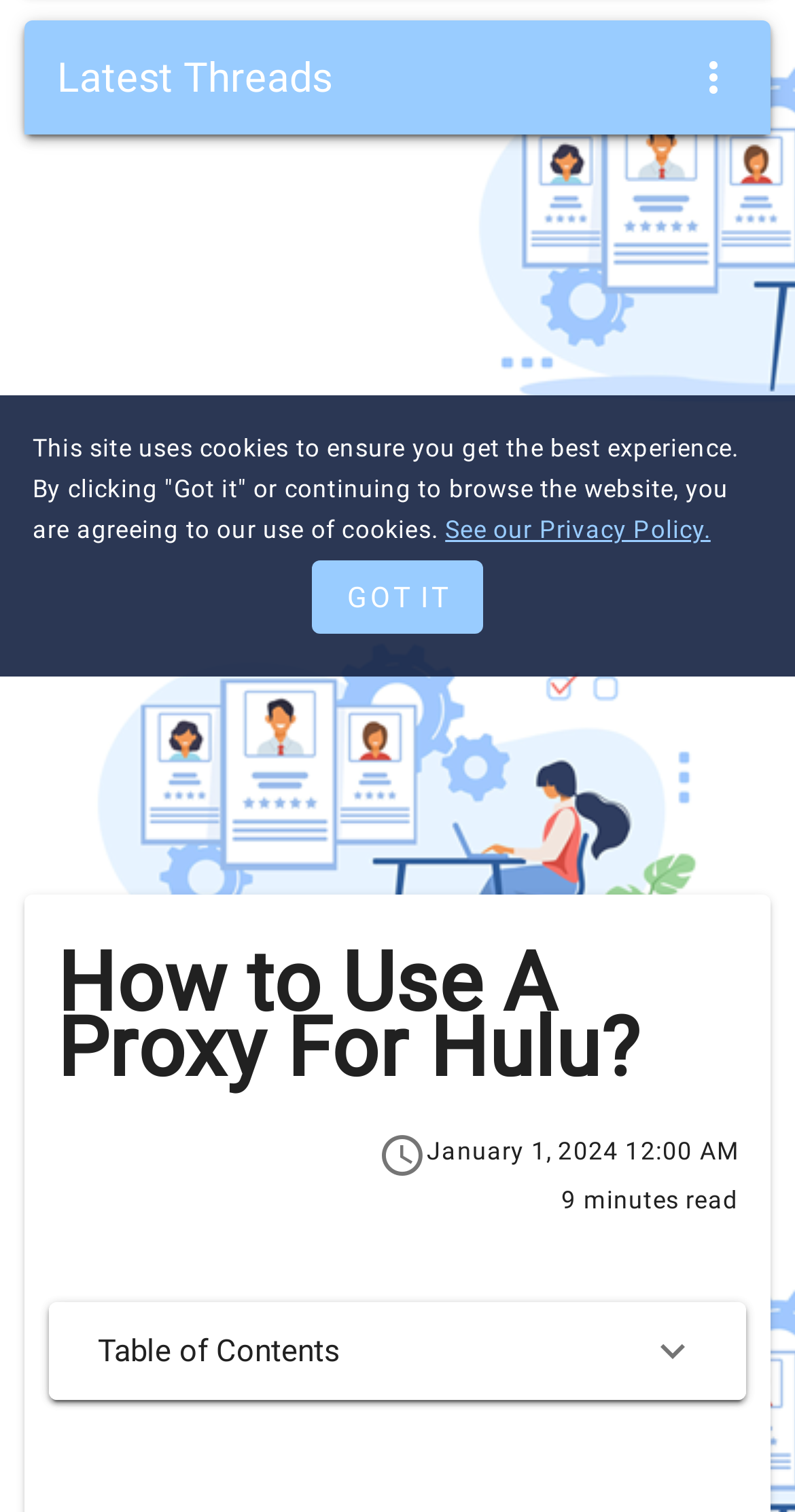Given the element description Got it, specify the bounding box coordinates of the corresponding UI element in the format (top-left x, top-left y, bottom-right x, bottom-right y). All values must be between 0 and 1.

[0.393, 0.371, 0.607, 0.419]